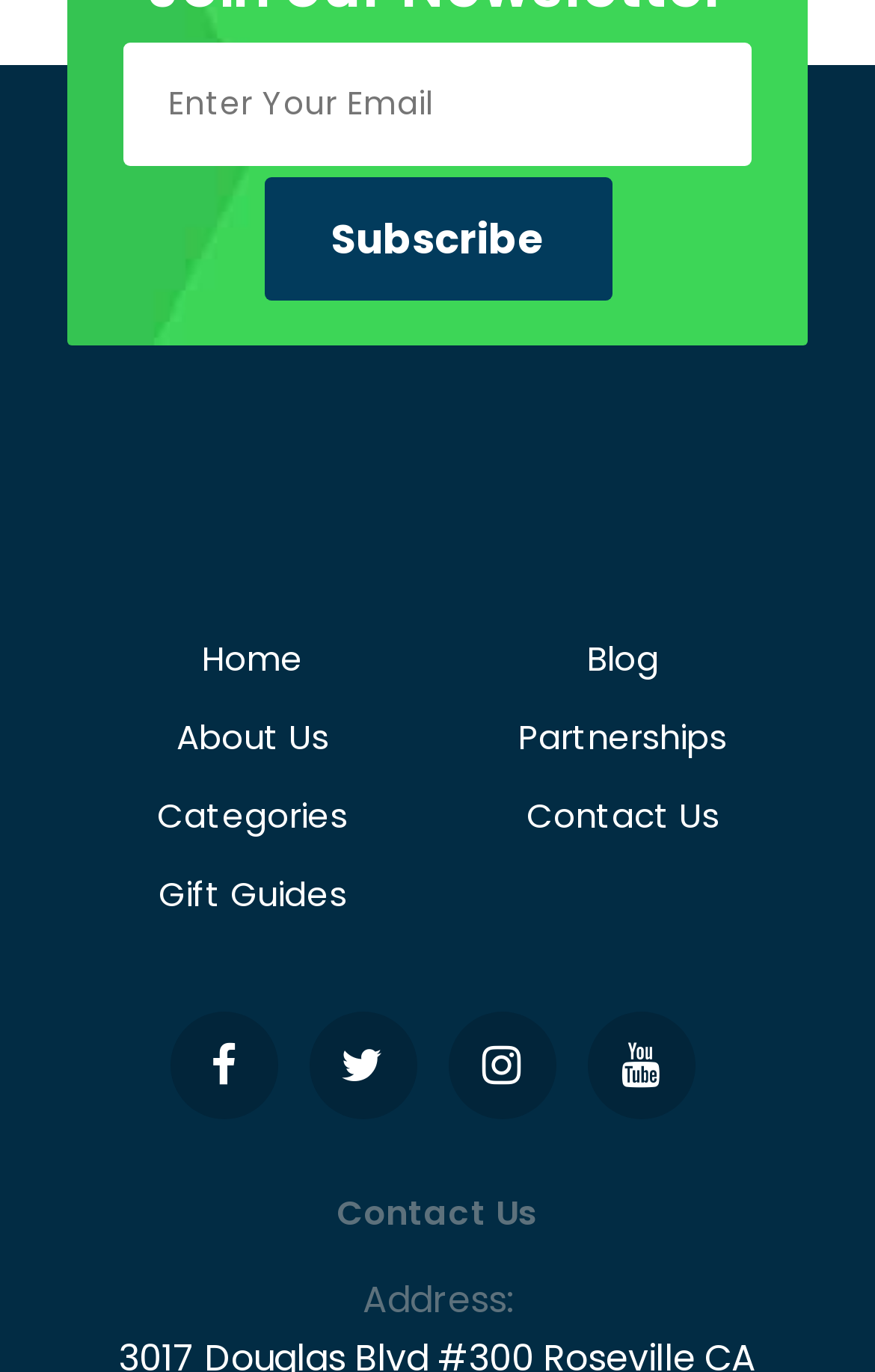Provide the bounding box coordinates of the HTML element this sentence describes: "name="esfpx_email" placeholder="Enter Your Email"". The bounding box coordinates consist of four float numbers between 0 and 1, i.e., [left, top, right, bottom].

[0.141, 0.032, 0.859, 0.122]